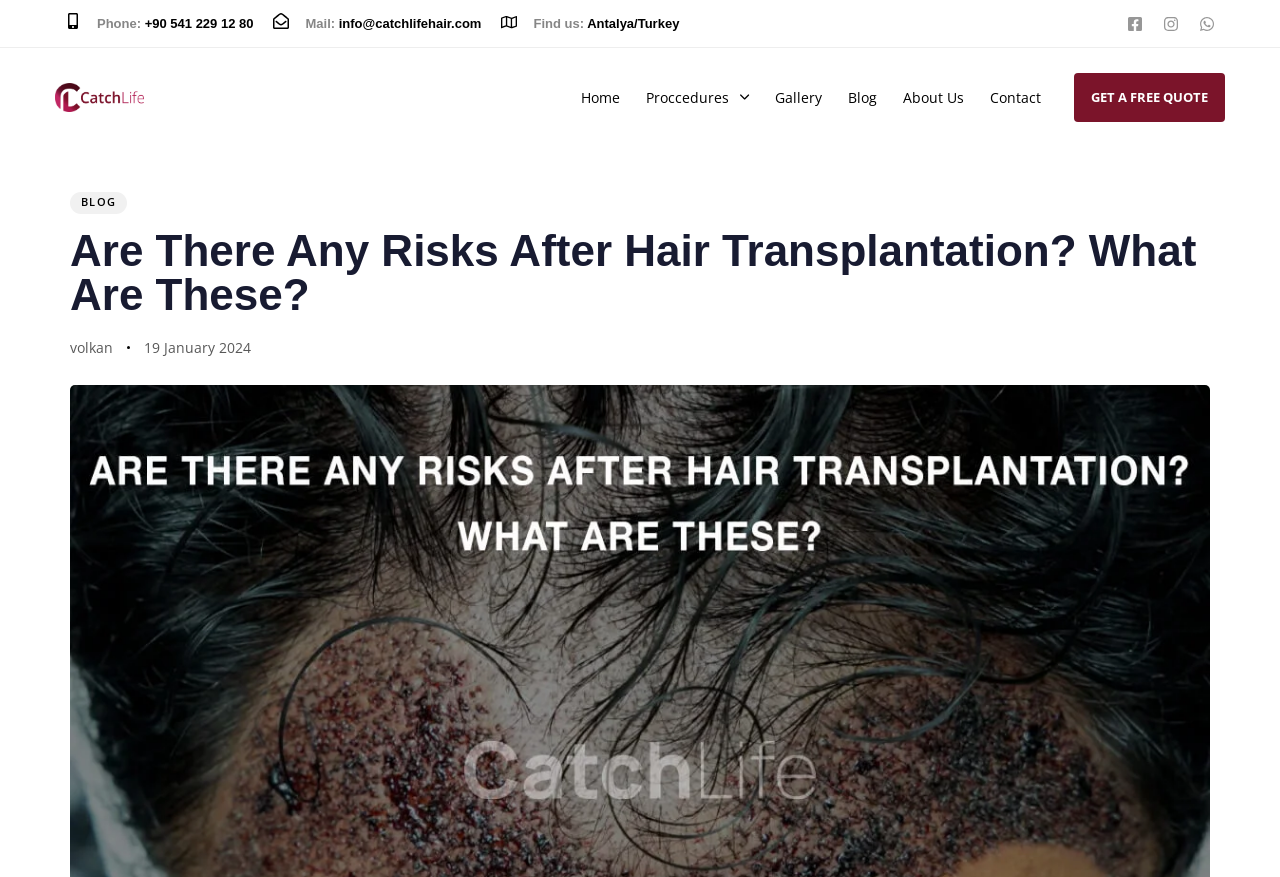Identify the bounding box coordinates of the area you need to click to perform the following instruction: "Send an email".

[0.239, 0.019, 0.376, 0.034]